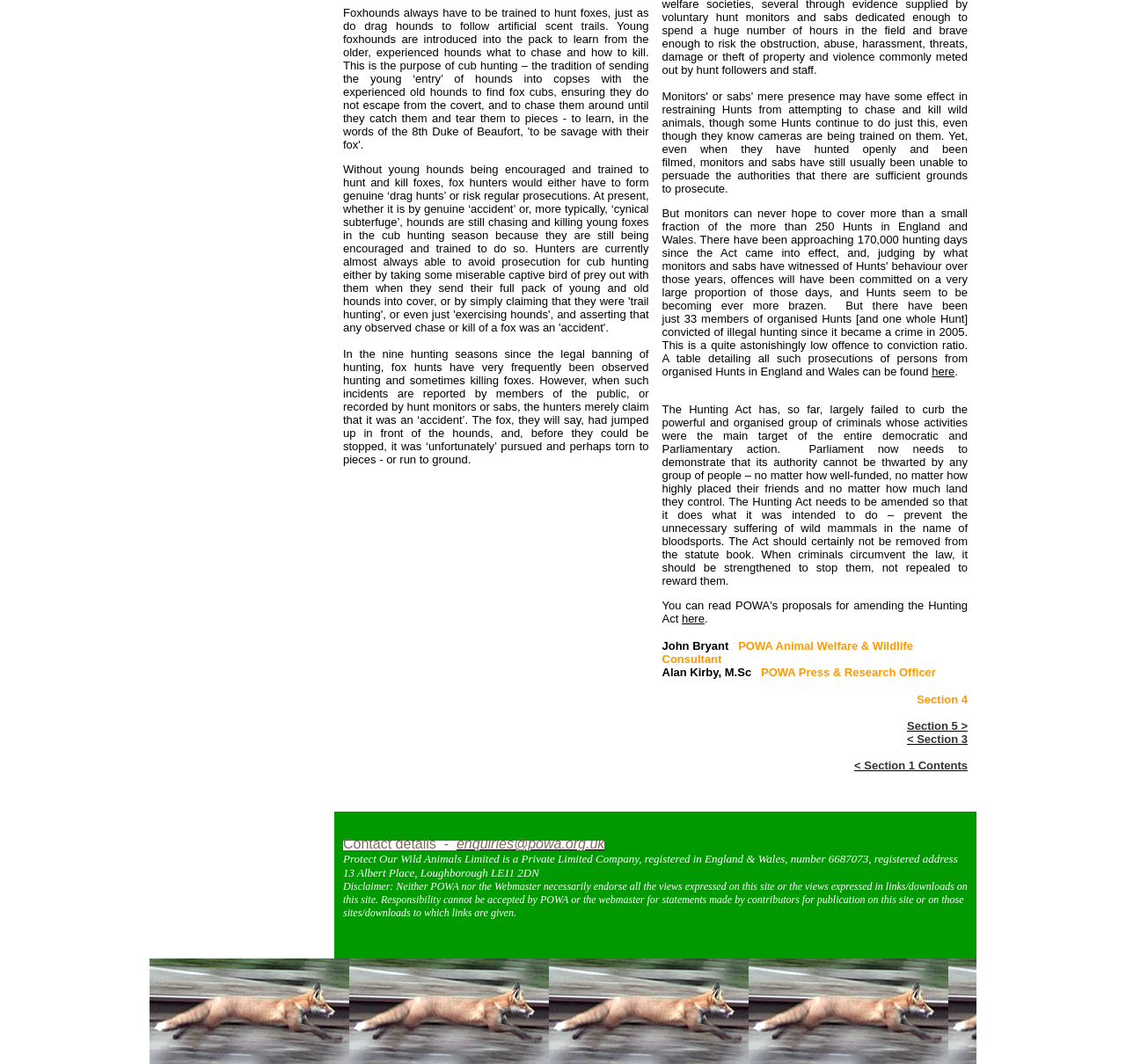What is the purpose of the Hunting Act?
Examine the image and give a concise answer in one word or a short phrase.

Prevent animal cruelty